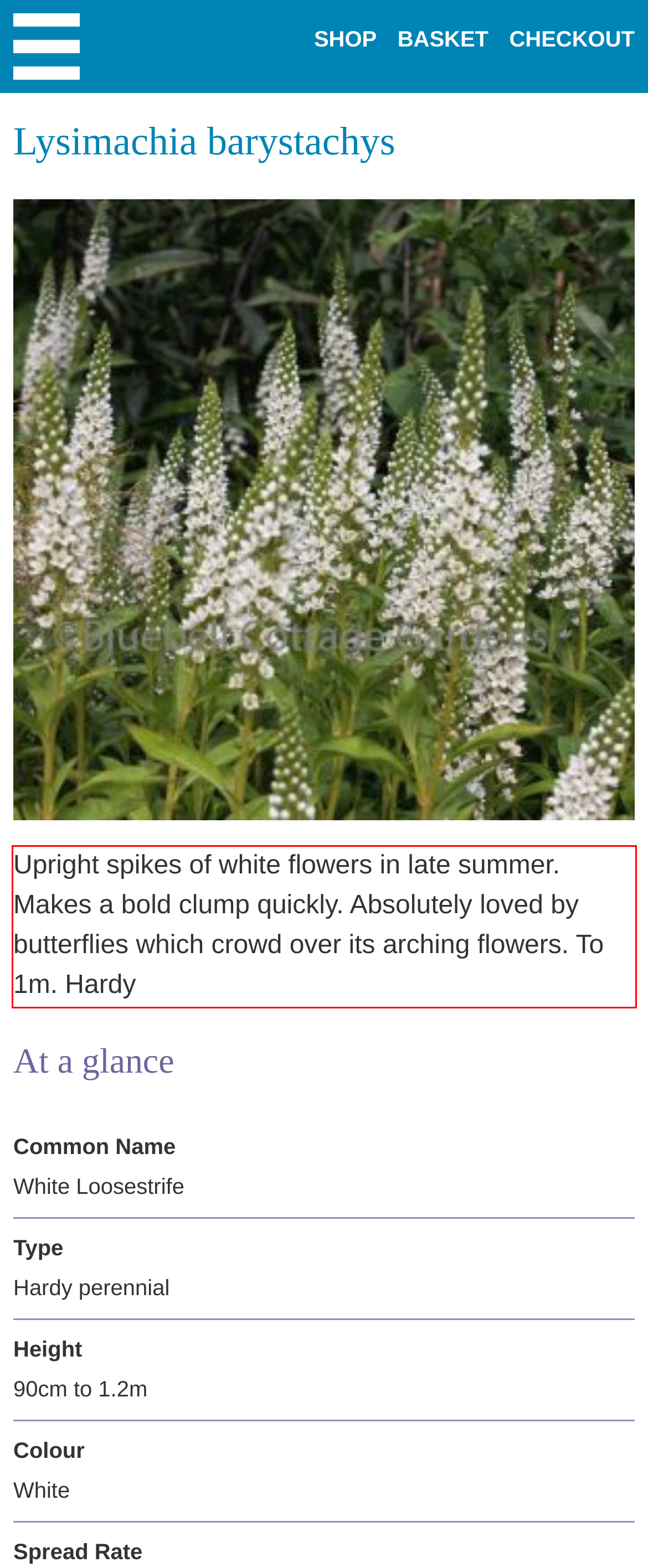Using the provided screenshot, read and generate the text content within the red-bordered area.

Upright spikes of white flowers in late summer. Makes a bold clump quickly. Absolutely loved by butterflies which crowd over its arching flowers. To 1m. Hardy